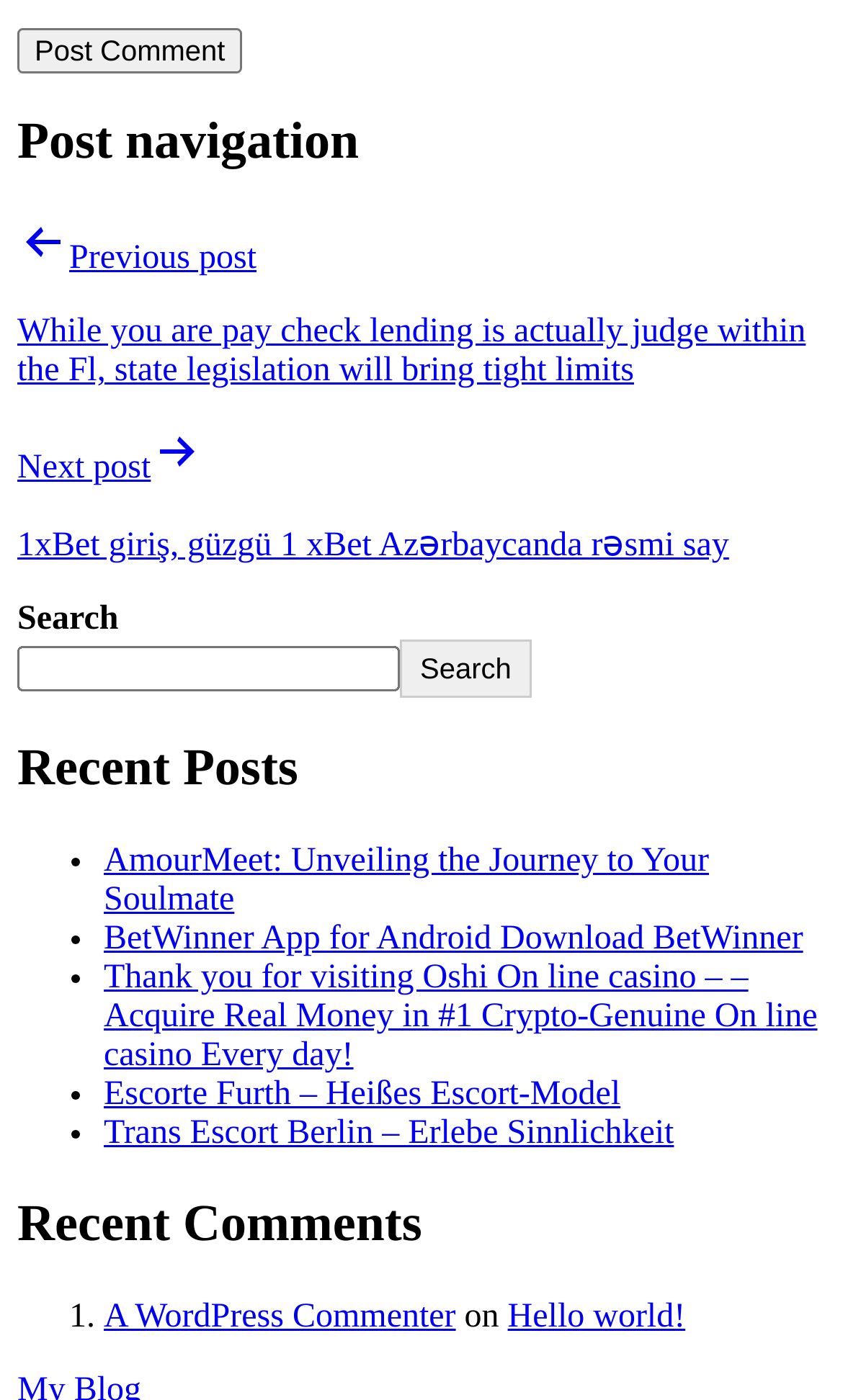Locate the bounding box coordinates of the element I should click to achieve the following instruction: "View recent posts".

[0.021, 0.53, 0.979, 0.571]